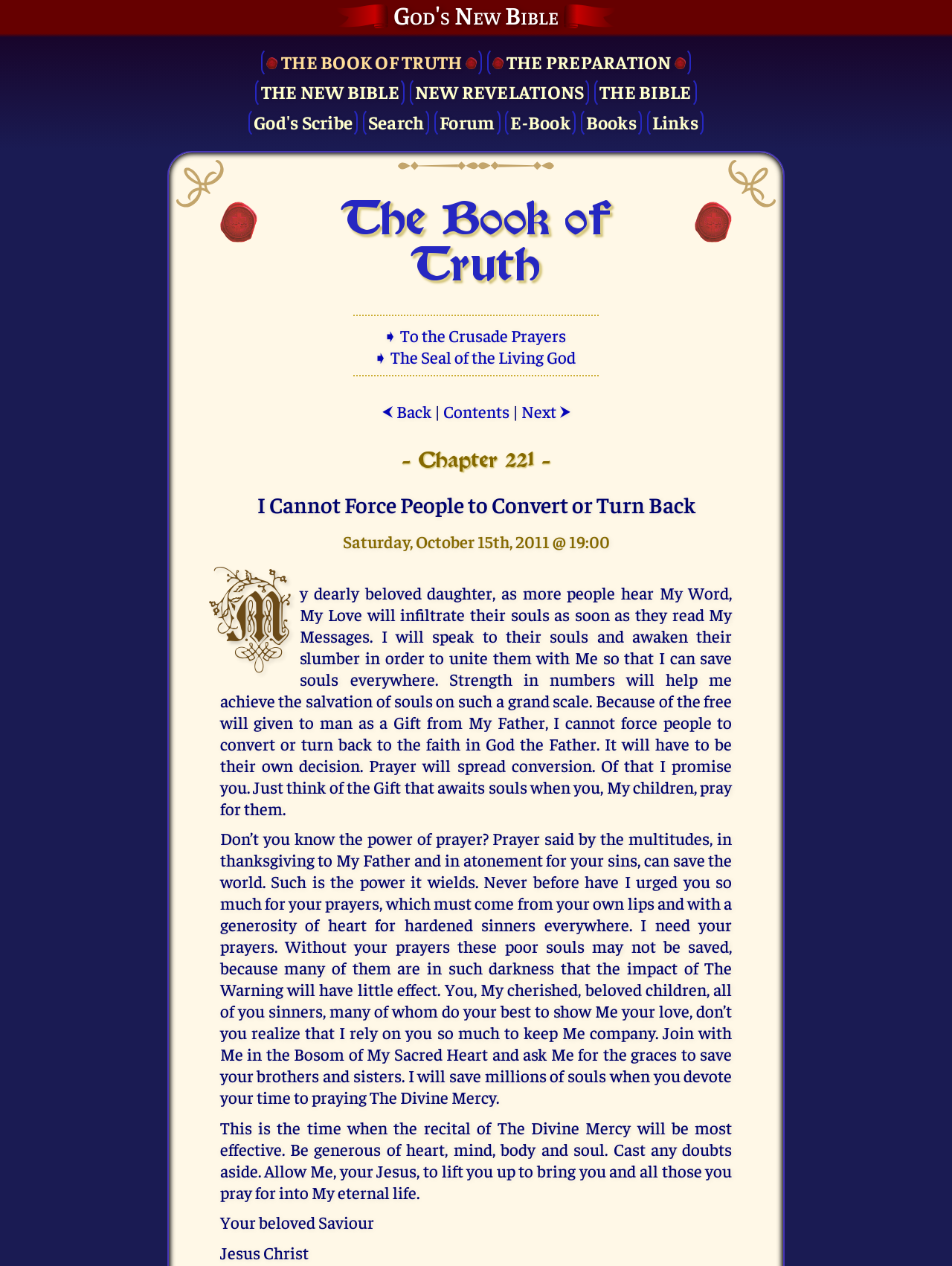Please find and generate the text of the main heading on the webpage.

The Book of Truth